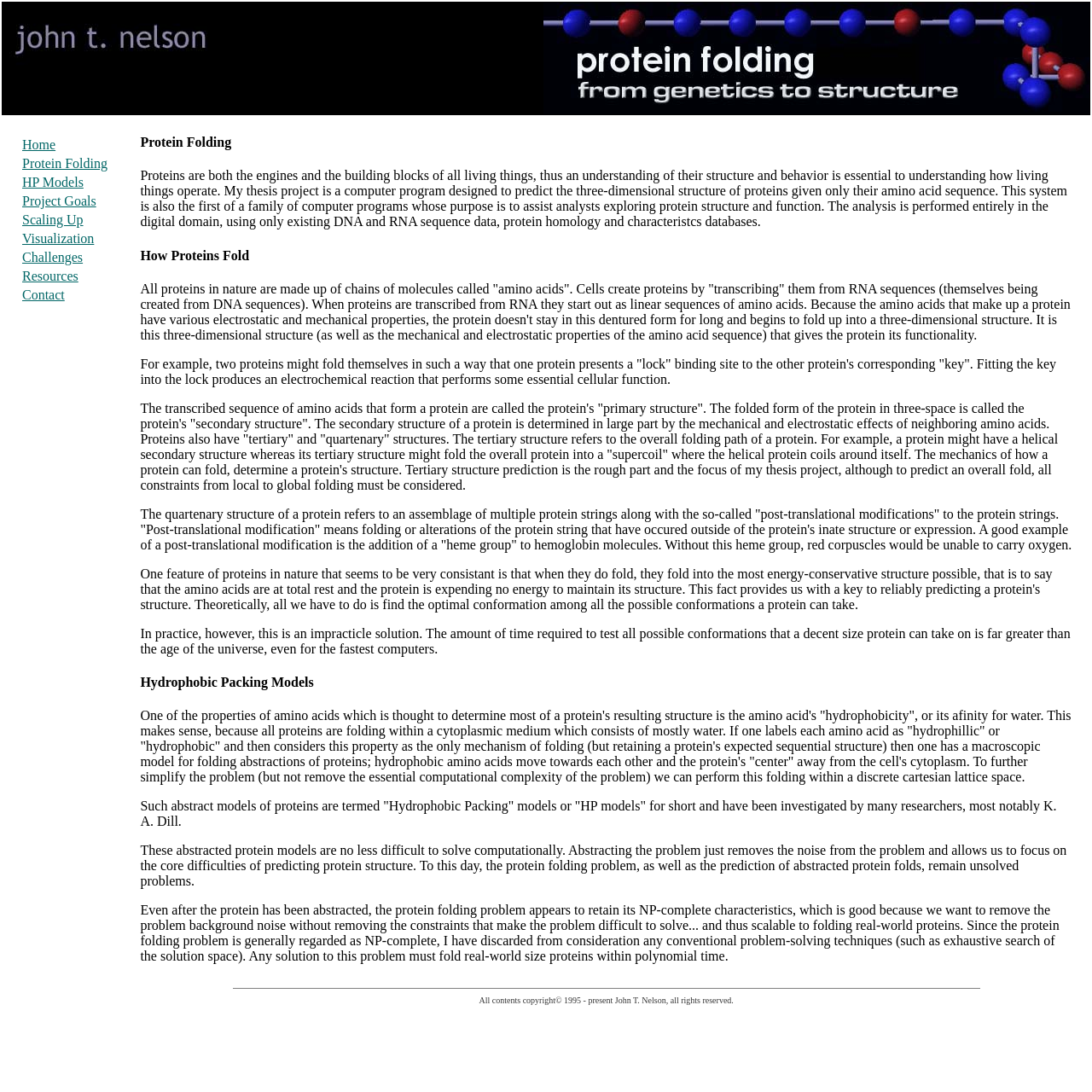Using the element description provided, determine the bounding box coordinates in the format (top-left x, top-left y, bottom-right x, bottom-right y). Ensure that all values are floating point numbers between 0 and 1. Element description: Visualization

[0.02, 0.212, 0.086, 0.225]